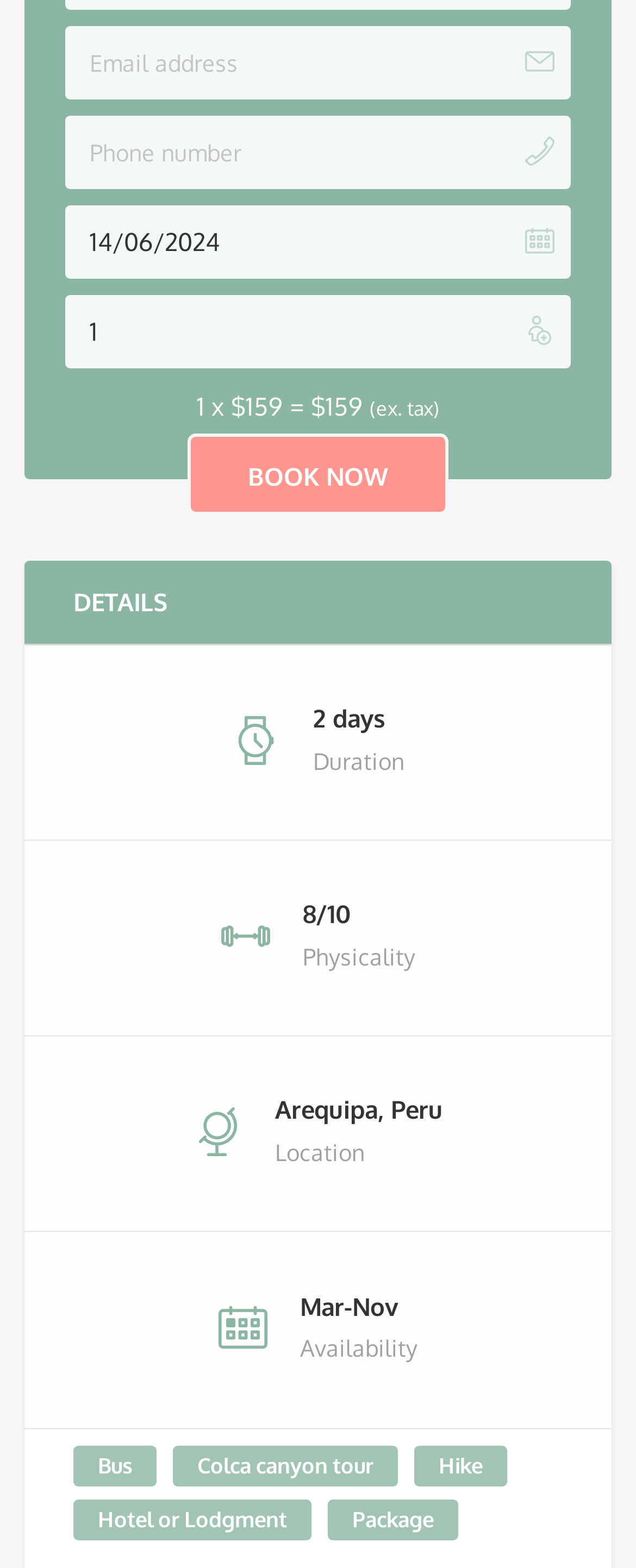Find the bounding box coordinates of the element's region that should be clicked in order to follow the given instruction: "Check Events Calendar". The coordinates should consist of four float numbers between 0 and 1, i.e., [left, top, right, bottom].

None